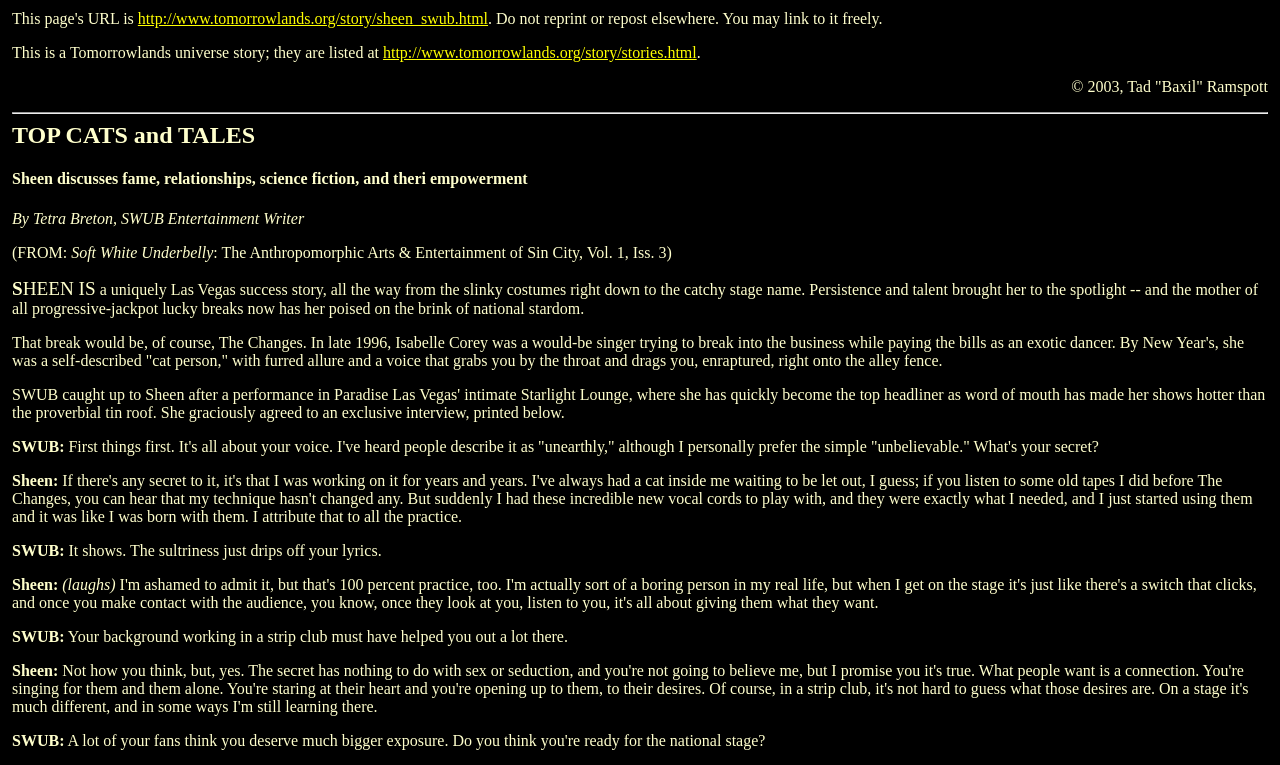Articulate a complete and detailed caption of the webpage elements.

The webpage appears to be an article or interview featuring Sheen, a singer, and her journey to stardom. At the top of the page, there is a link to a story titled "Sheen Swub" and a copyright notice. Below this, there is a horizontal separator line.

The main content of the page is divided into sections, with headings and paragraphs of text. The first heading reads "TOP CATS and TALES", followed by a subheading that describes the content of the article. Below this, there is a byline crediting Tetra Breton as the writer.

The article begins with a brief introduction to Sheen, describing her as a uniquely Las Vegas success story. The text then transitions into an interview format, with questions from SWUB Entertainment Writer and responses from Sheen. The conversation covers topics such as her voice, her background working in a strip club, and her rise to fame.

Throughout the article, there are no images, but the text is well-organized and easy to follow. The headings and subheadings help to break up the content and provide a clear structure to the page. Overall, the webpage appears to be a well-written and engaging article about Sheen's life and career.